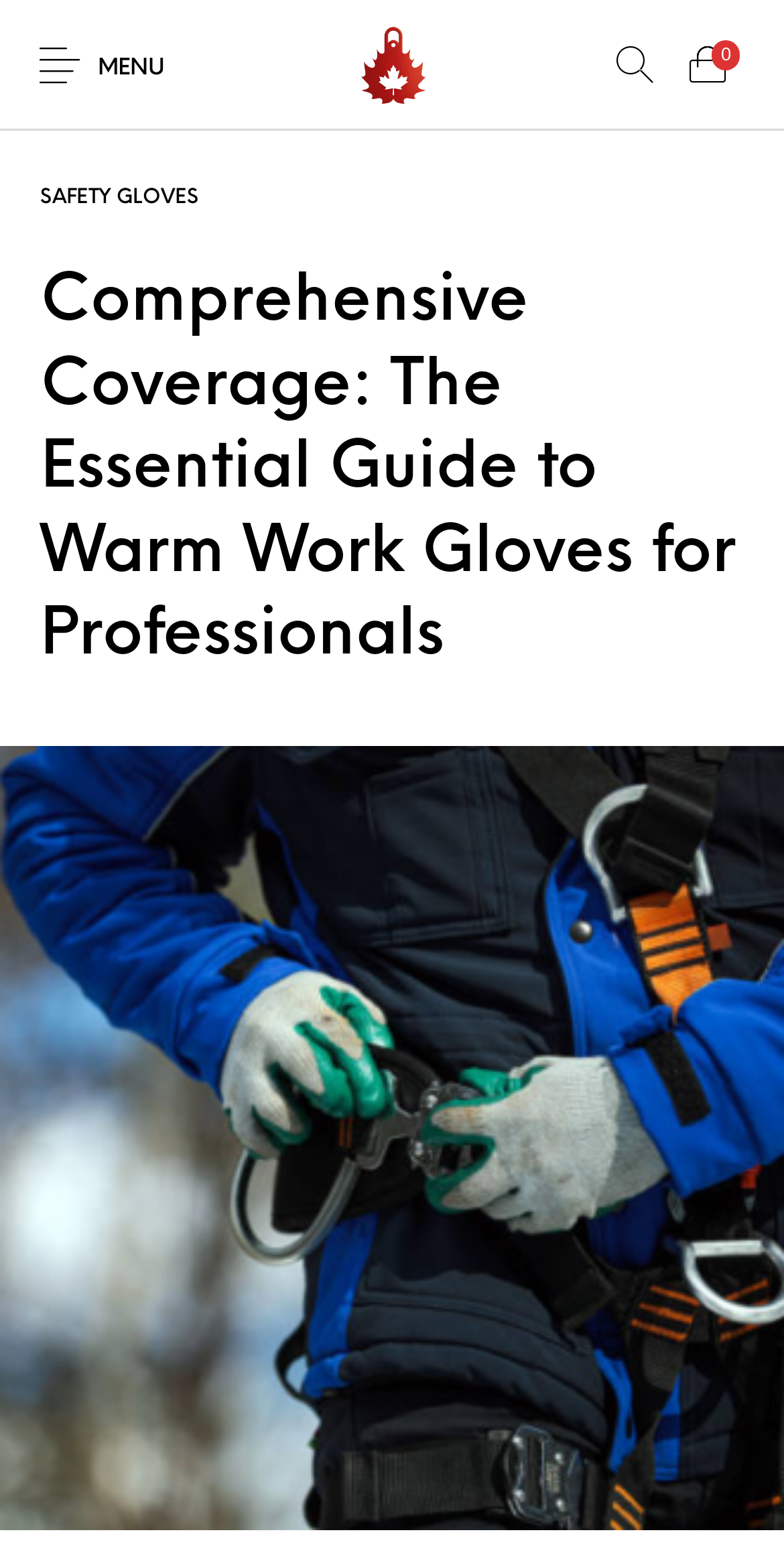Determine the bounding box coordinates of the element's region needed to click to follow the instruction: "Click on the menu button". Provide these coordinates as four float numbers between 0 and 1, formatted as [left, top, right, bottom].

[0.051, 0.028, 0.209, 0.055]